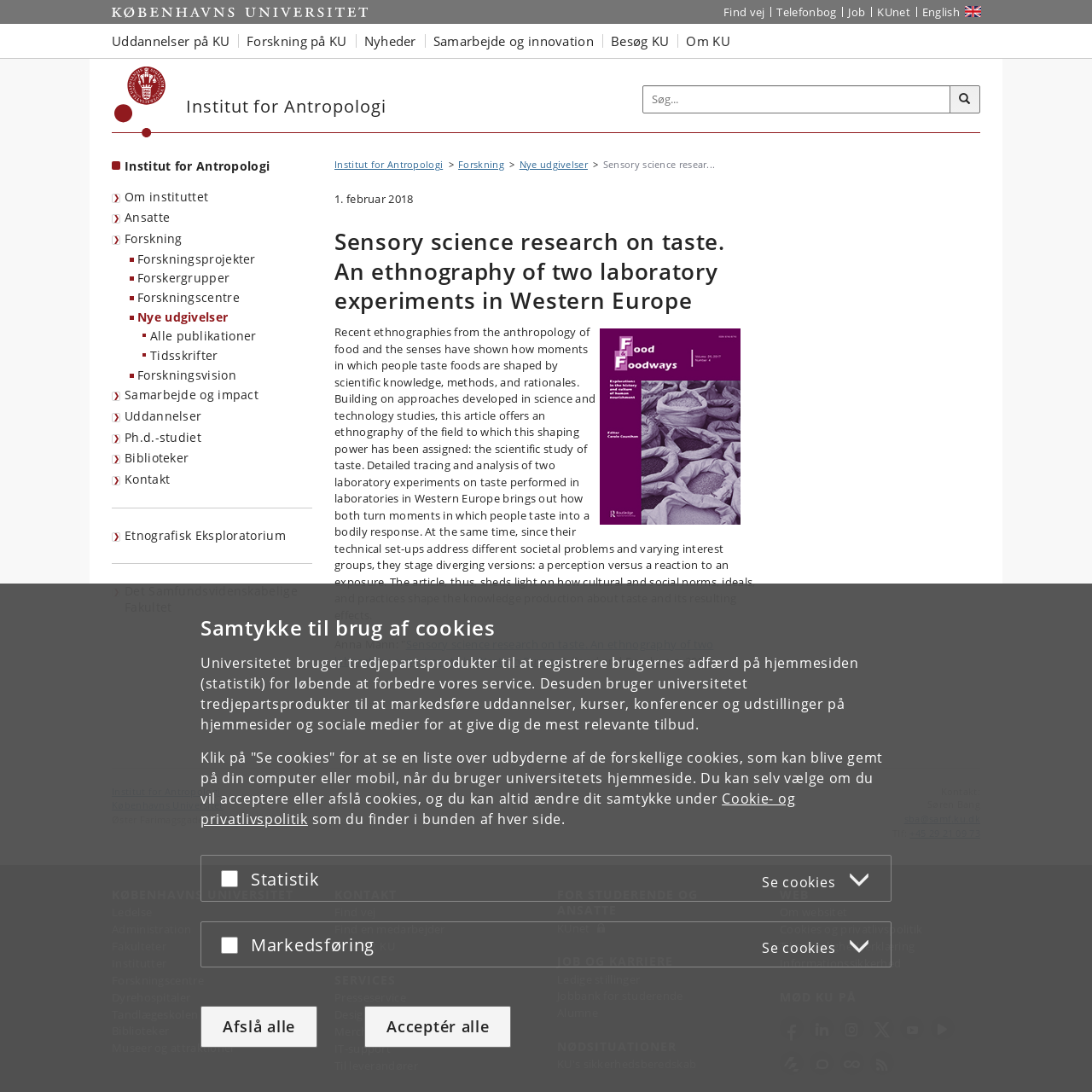Please find the bounding box coordinates for the clickable element needed to perform this instruction: "Read more about Forskning".

[0.42, 0.145, 0.462, 0.156]